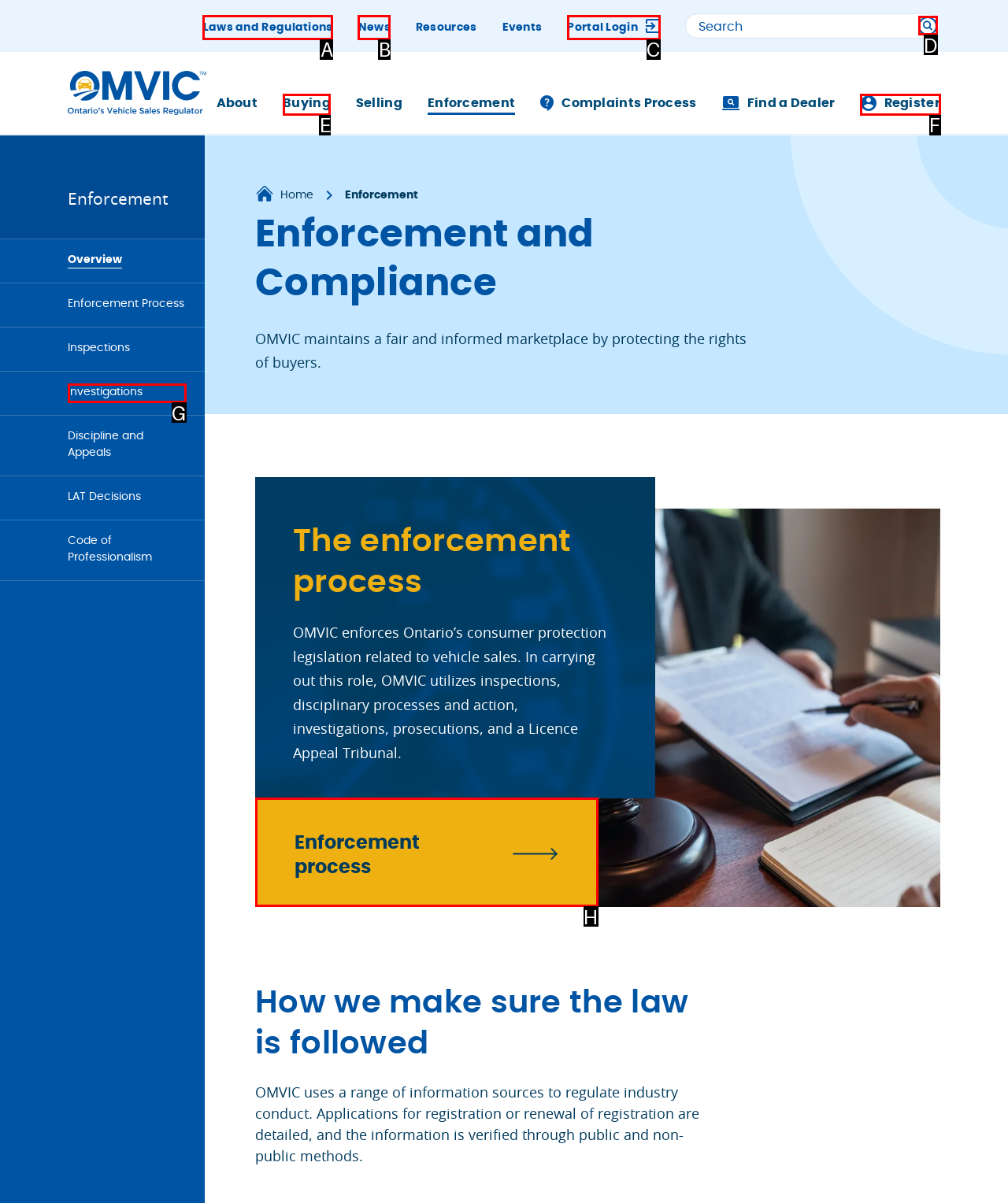Which option is described as follows: Submit search
Answer with the letter of the matching option directly.

D